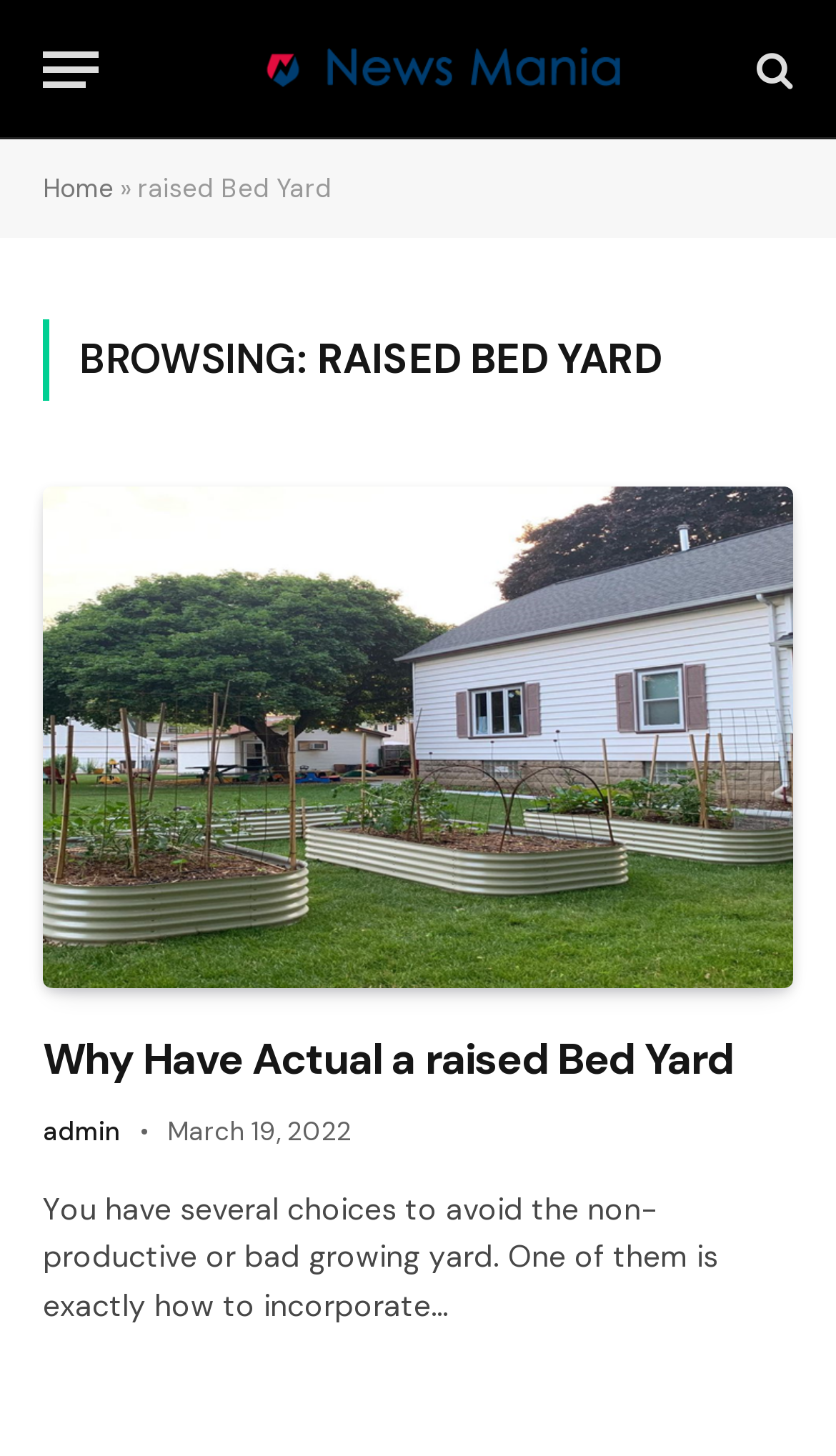Identify the bounding box for the given UI element using the description provided. Coordinates should be in the format (top-left x, top-left y, bottom-right x, bottom-right y) and must be between 0 and 1. Here is the description: admin

[0.051, 0.765, 0.144, 0.789]